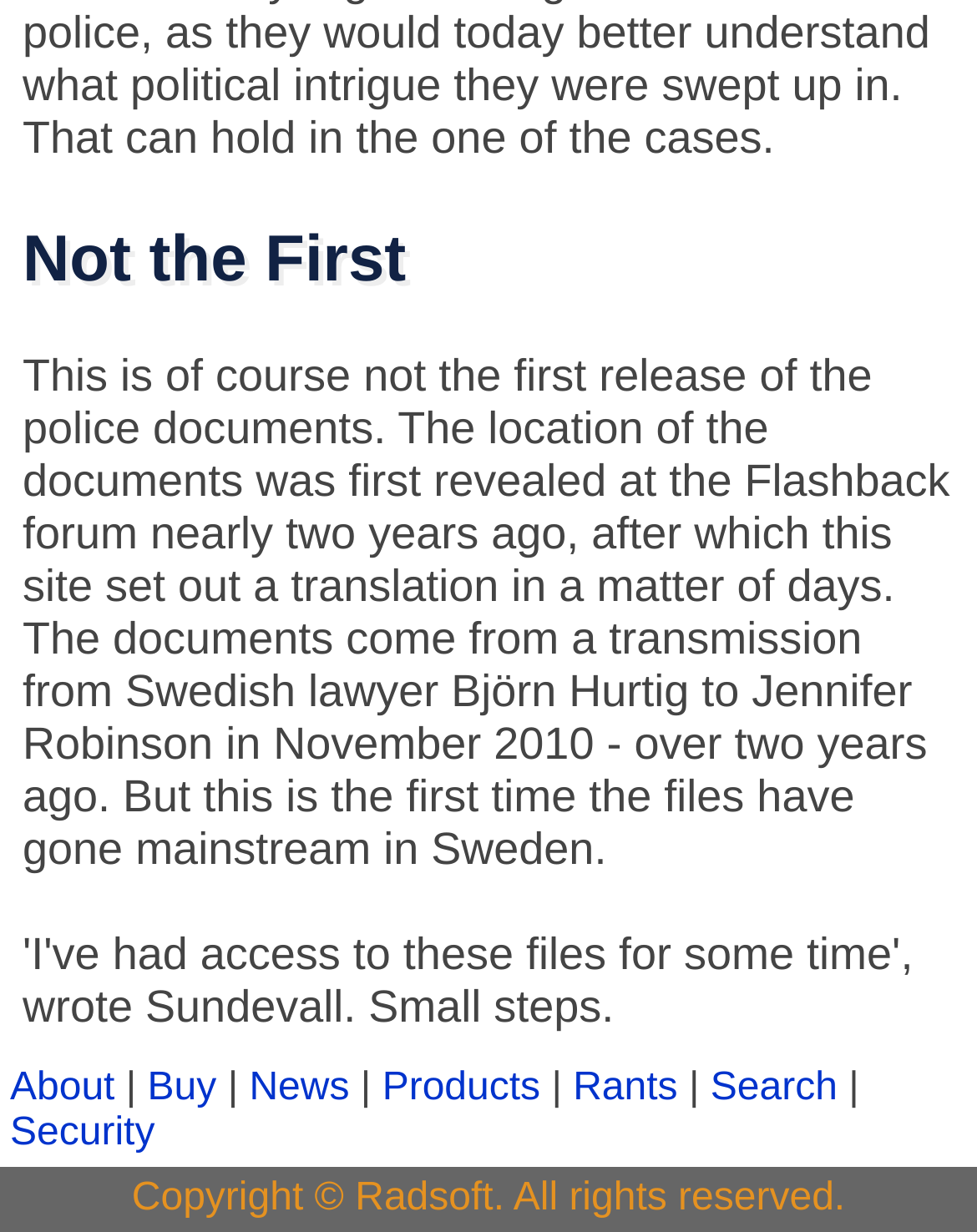What is the first word of the main heading?
From the image, provide a succinct answer in one word or a short phrase.

Not